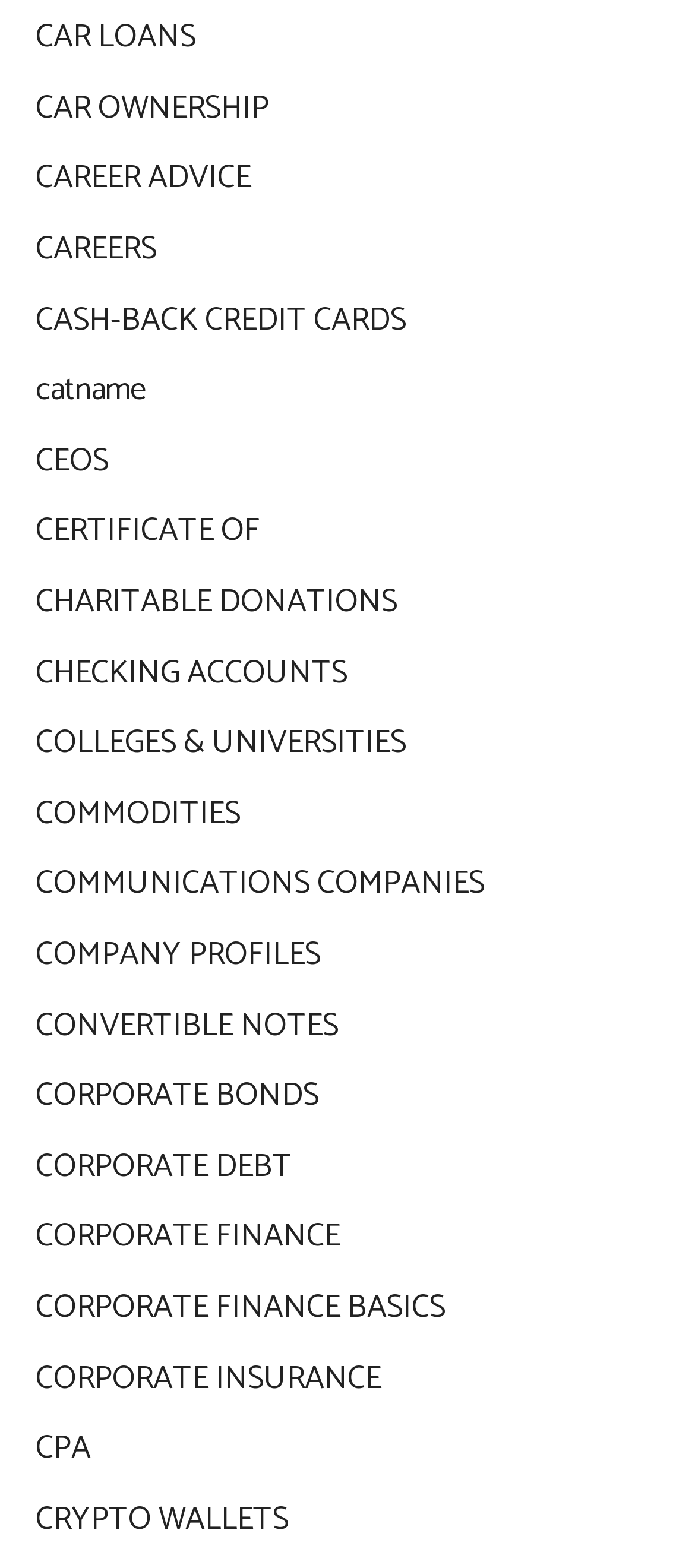Please locate the bounding box coordinates of the element's region that needs to be clicked to follow the instruction: "Check out colleges and universities". The bounding box coordinates should be provided as four float numbers between 0 and 1, i.e., [left, top, right, bottom].

[0.051, 0.457, 0.585, 0.491]